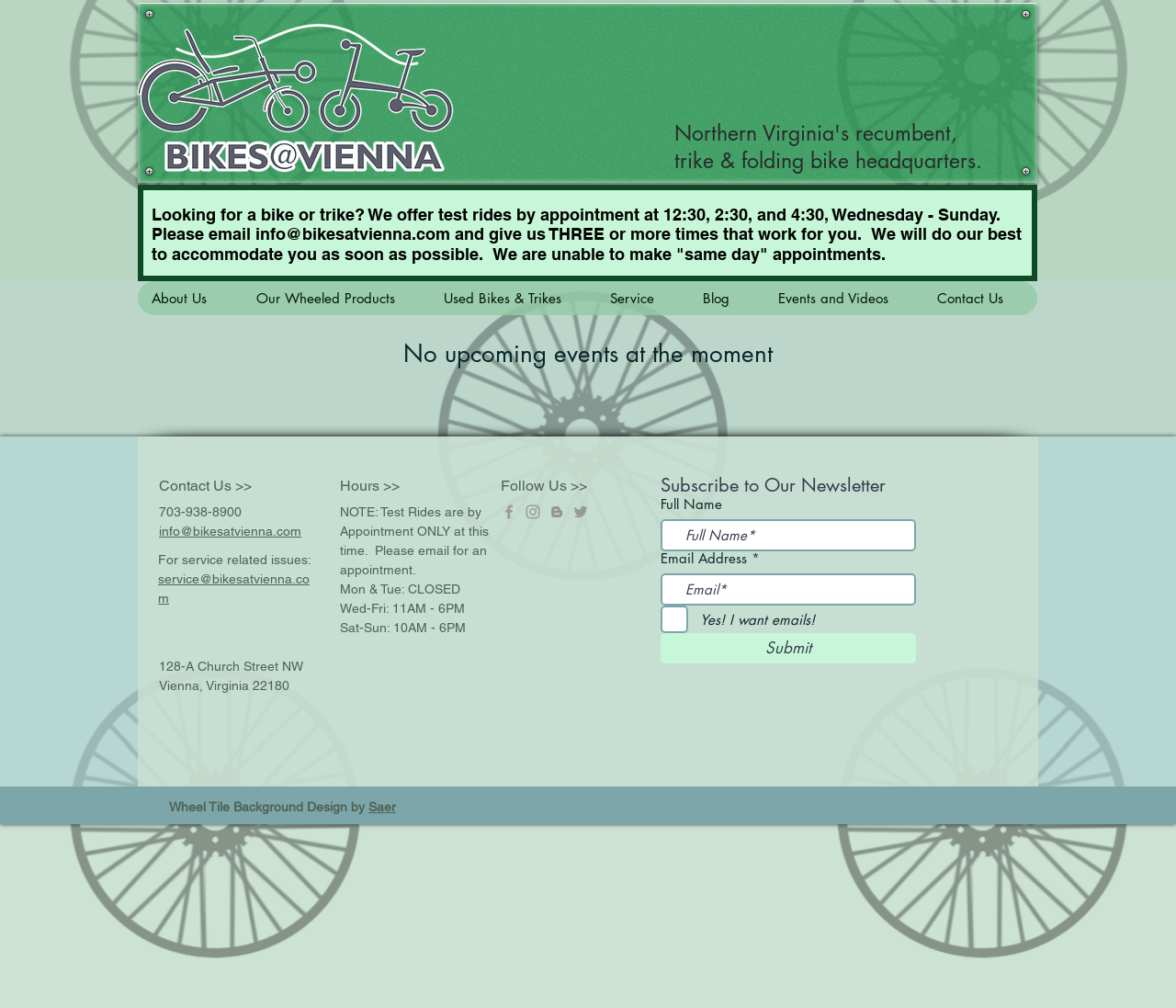Please identify the bounding box coordinates of the element's region that I should click in order to complete the following instruction: "Click the 'Contact Us' link". The bounding box coordinates consist of four float numbers between 0 and 1, i.e., [left, top, right, bottom].

[0.784, 0.279, 0.882, 0.313]